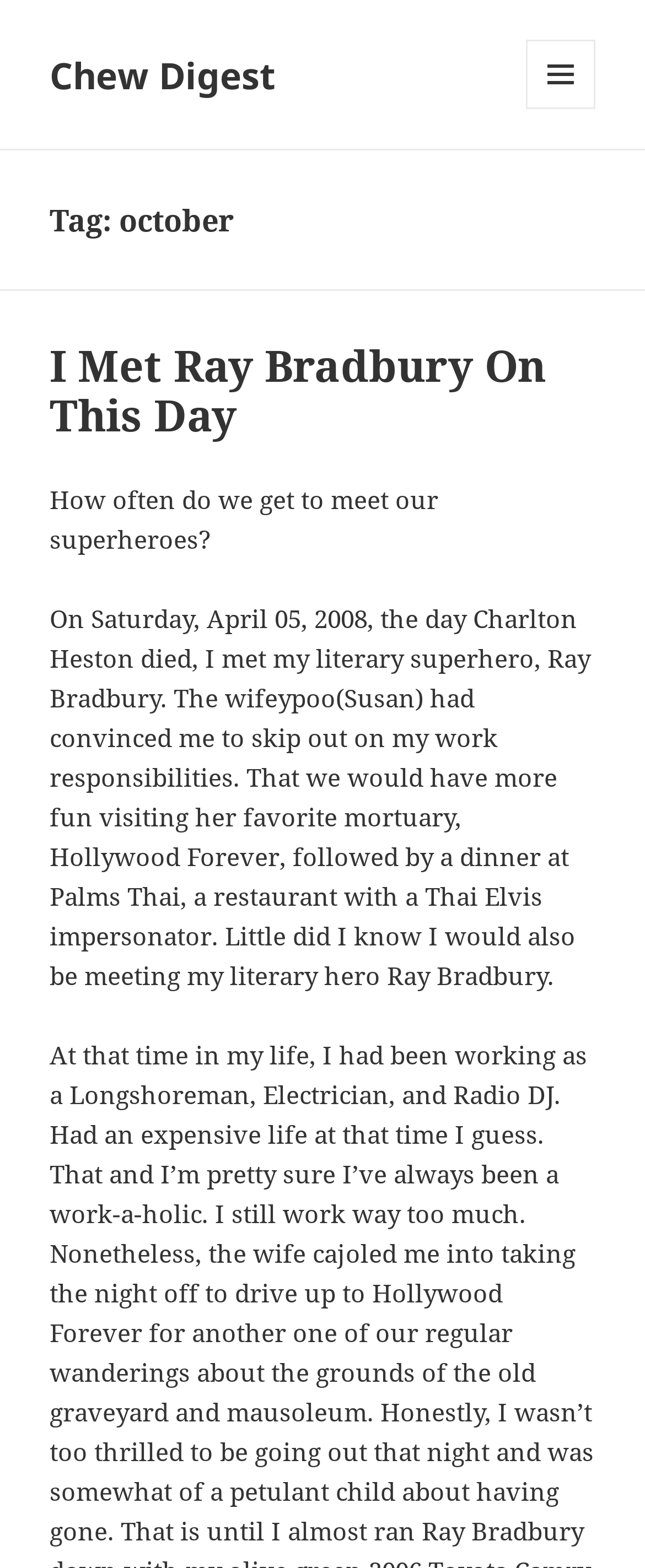Provide a comprehensive description of the webpage.

The webpage is titled "October - Chew Digest" and has a prominent link to "Chew Digest" at the top left corner. On the top right corner, there is a button labeled "MENU AND WIDGETS" that, when expanded, controls a secondary menu.

Below the title, there is a header section that spans the entire width of the page. Within this section, there is a heading that reads "Tag: October" on the left side, followed by another heading that reads "I Met Ray Bradbury On This Day" below it. The latter heading has a corresponding link with the same text.

Underneath the headings, there are two blocks of text. The first block reads "How often do we get to meet our superheroes?" and is positioned above a longer paragraph of text that describes a personal anecdote about meeting Ray Bradbury, a literary hero, on a specific day in 2008. The text also mentions visiting a mortuary and a restaurant with a Thai Elvis impersonator.